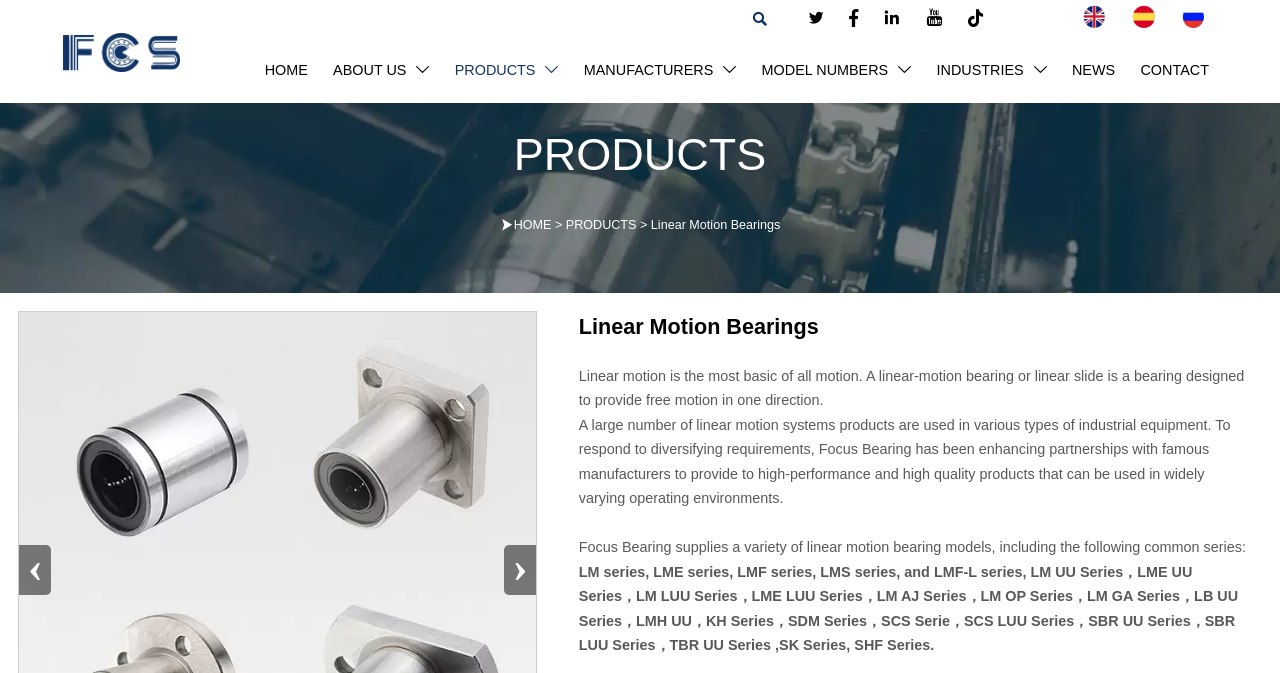Refer to the image and provide an in-depth answer to the question:
What are the main navigation links on this webpage?

The main navigation links on this webpage are HOME, ABOUT US, PRODUCTS, MANUFACTURERS, MODEL NUMBERS, INDUSTRIES, NEWS, and CONTACT, which are located at the top of the webpage and provide access to different sections of the website.